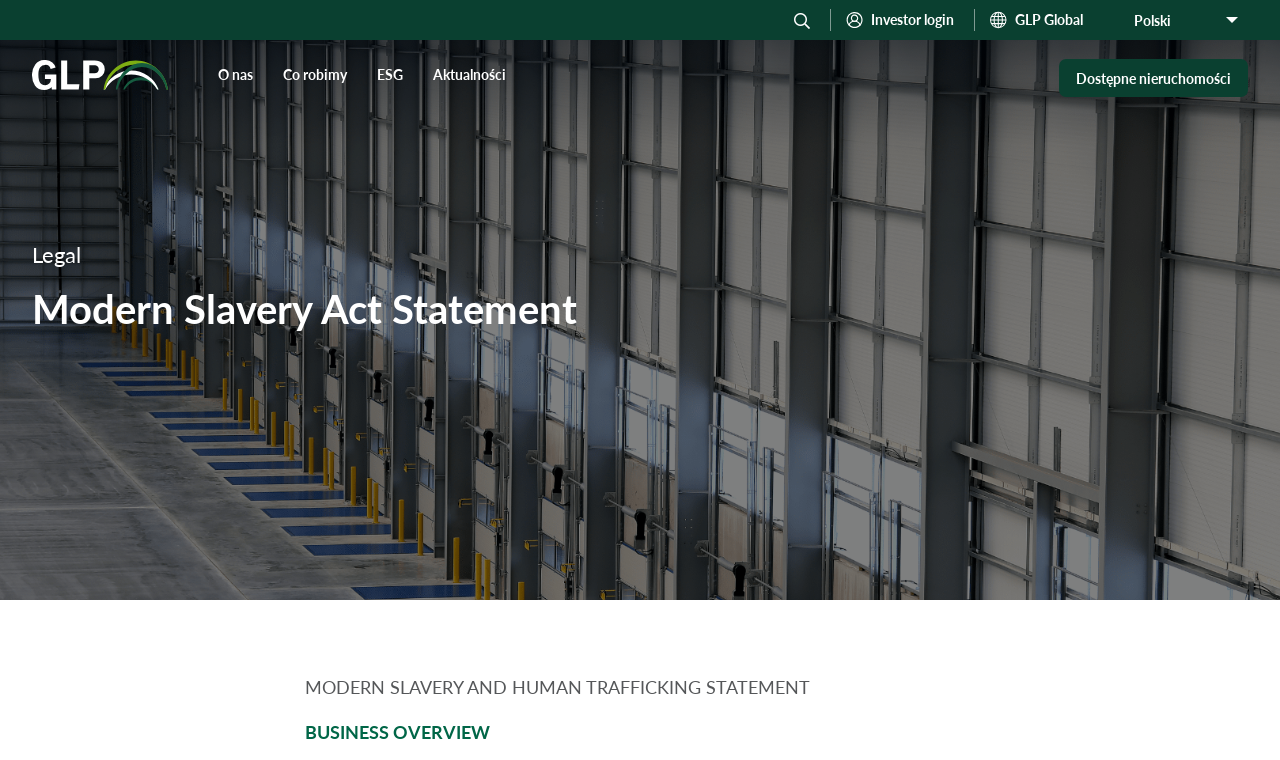Find the bounding box coordinates of the element you need to click on to perform this action: 'Read about ESG'. The coordinates should be represented by four float values between 0 and 1, in the format [left, top, right, bottom].

[0.295, 0.085, 0.315, 0.111]